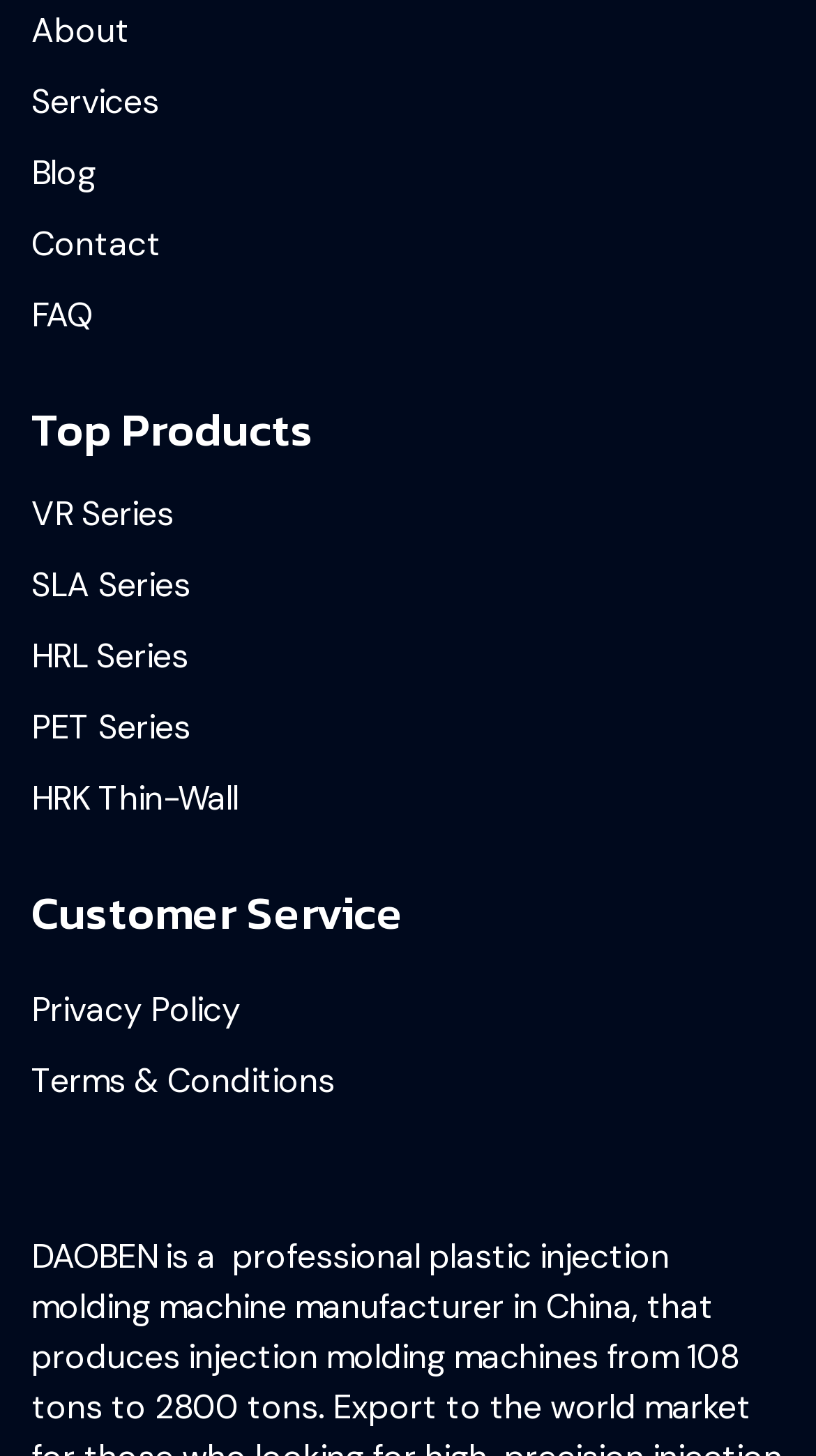Identify the bounding box coordinates of the region that should be clicked to execute the following instruction: "contact us".

[0.038, 0.151, 0.962, 0.185]